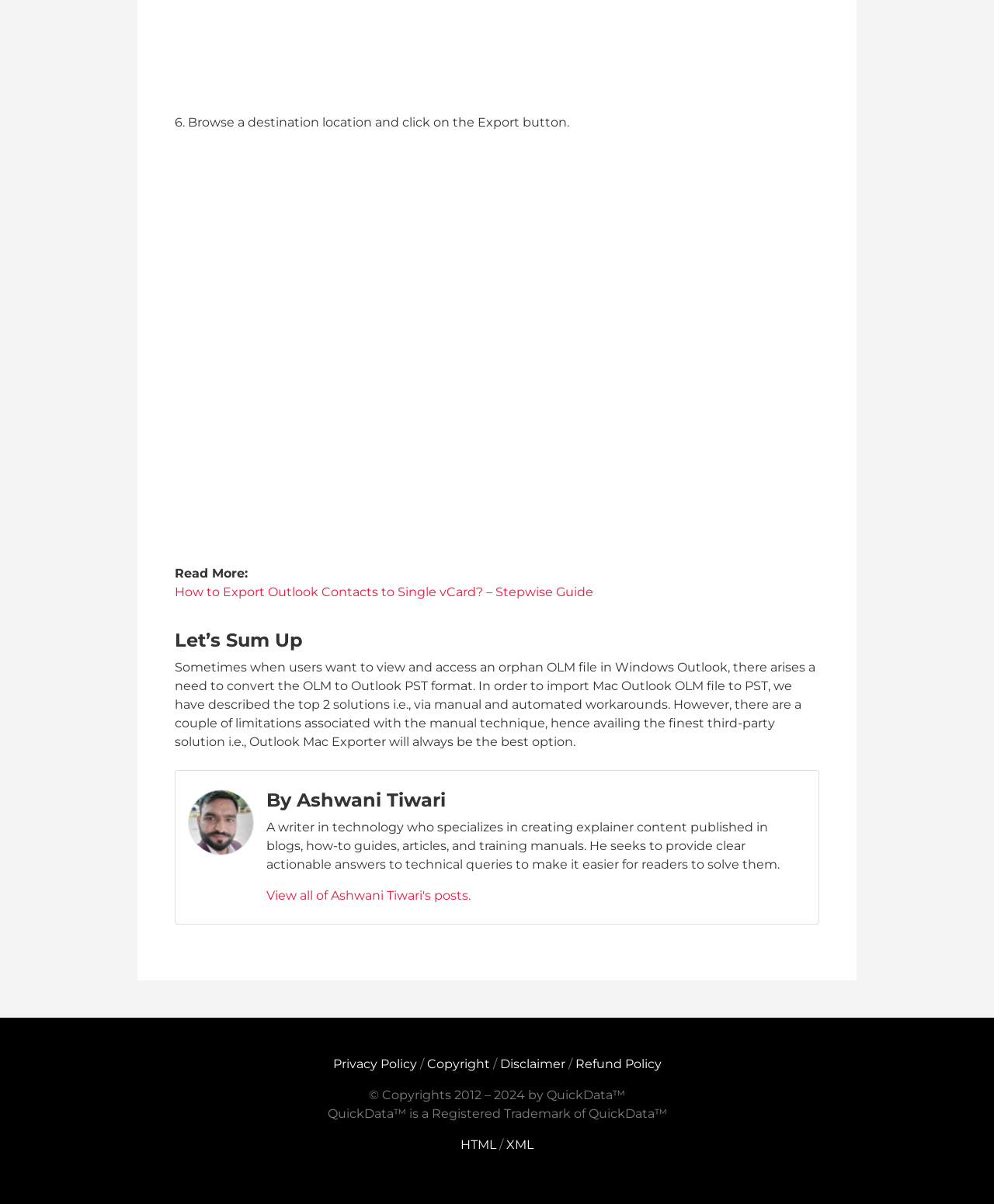Pinpoint the bounding box coordinates of the element to be clicked to execute the instruction: "View the HTML version of the page".

[0.463, 0.944, 0.499, 0.956]